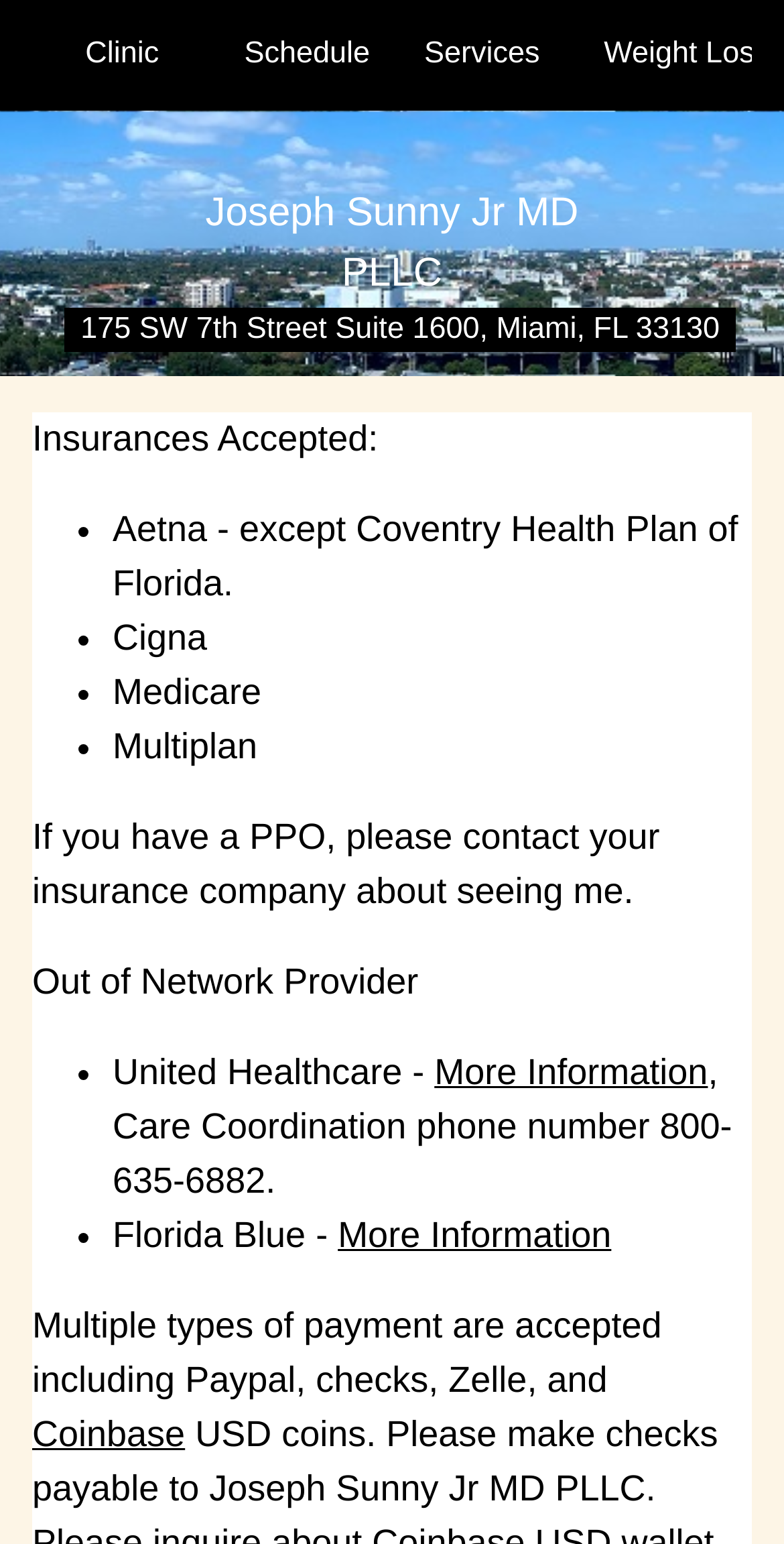Identify the bounding box for the described UI element: "Weight Loss".

[0.729, 0.01, 0.959, 0.061]